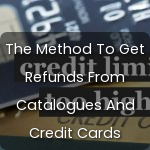What type of purchases is the article related to?
Kindly answer the question with as much detail as you can.

The title 'The Method To Get Refunds From Catalogues And Credit Cards' indicates that the article is related to catalog purchases, providing readers with practical insights and strategies for navigating financial transactions and refunds in this context.